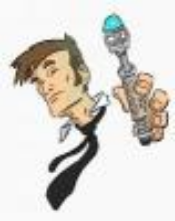Create an extensive caption that includes all significant details of the image.

The image depicts a stylized illustration of a character, showcasing a confident figure with a slicked-back hairstyle and a tie. He is holding a futuristic tool or weapon, which features a metallic design and a glowing blue tip, suggesting a sci-fi or fantasy theme. This character appears to embody a suave and adventurous persona, making the image fitting for a context related to excitement or exploration, particularly within the realms of science fiction or comic narratives. The aesthetic suggests a blend of retro and modern design influences, appealing to fans of both classic and contemporary genres.